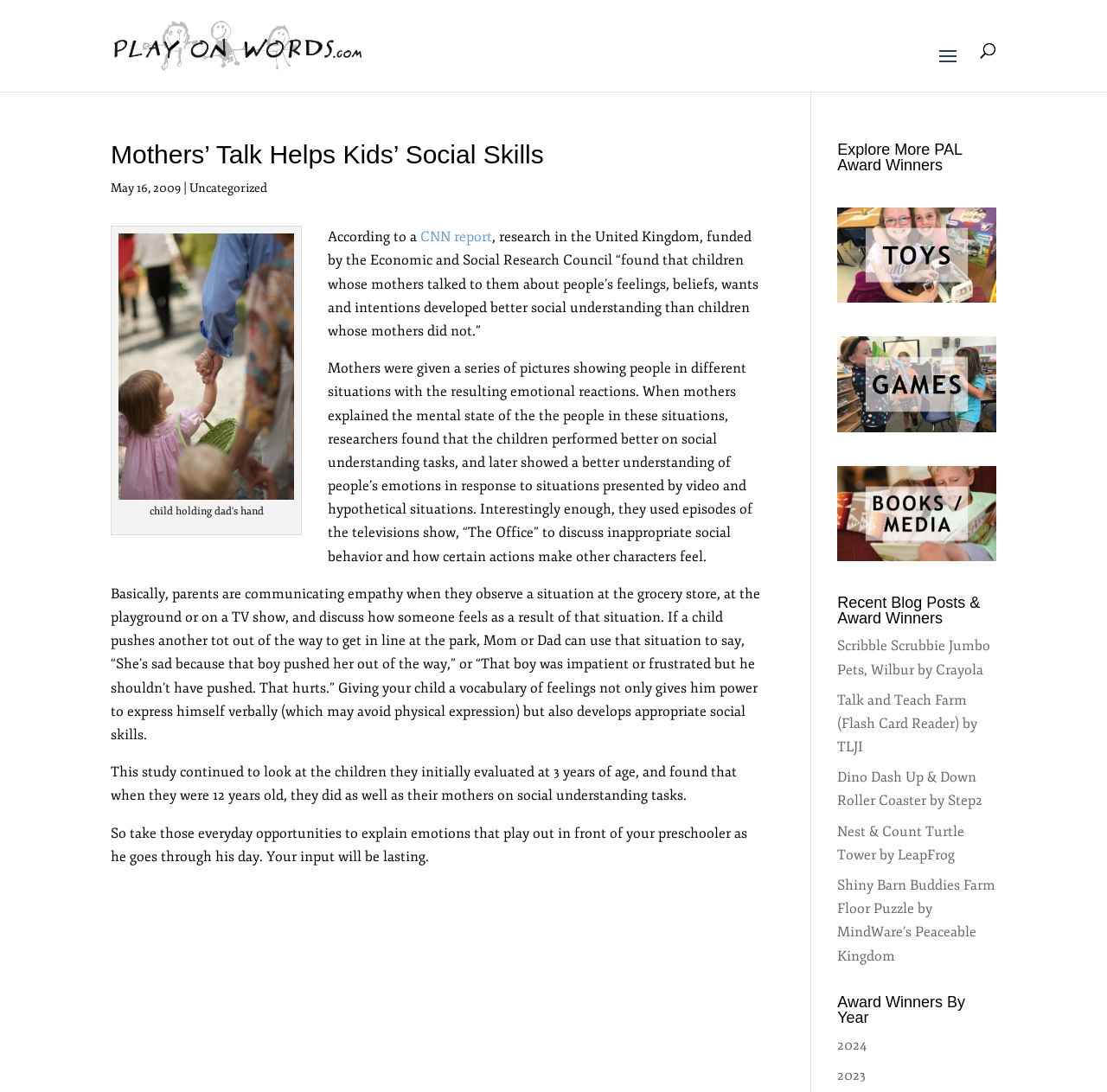Determine the bounding box coordinates of the clickable element to complete this instruction: "View the 'Explore More PAL Award Winners' section". Provide the coordinates in the format of four float numbers between 0 and 1, [left, top, right, bottom].

[0.756, 0.13, 0.9, 0.166]